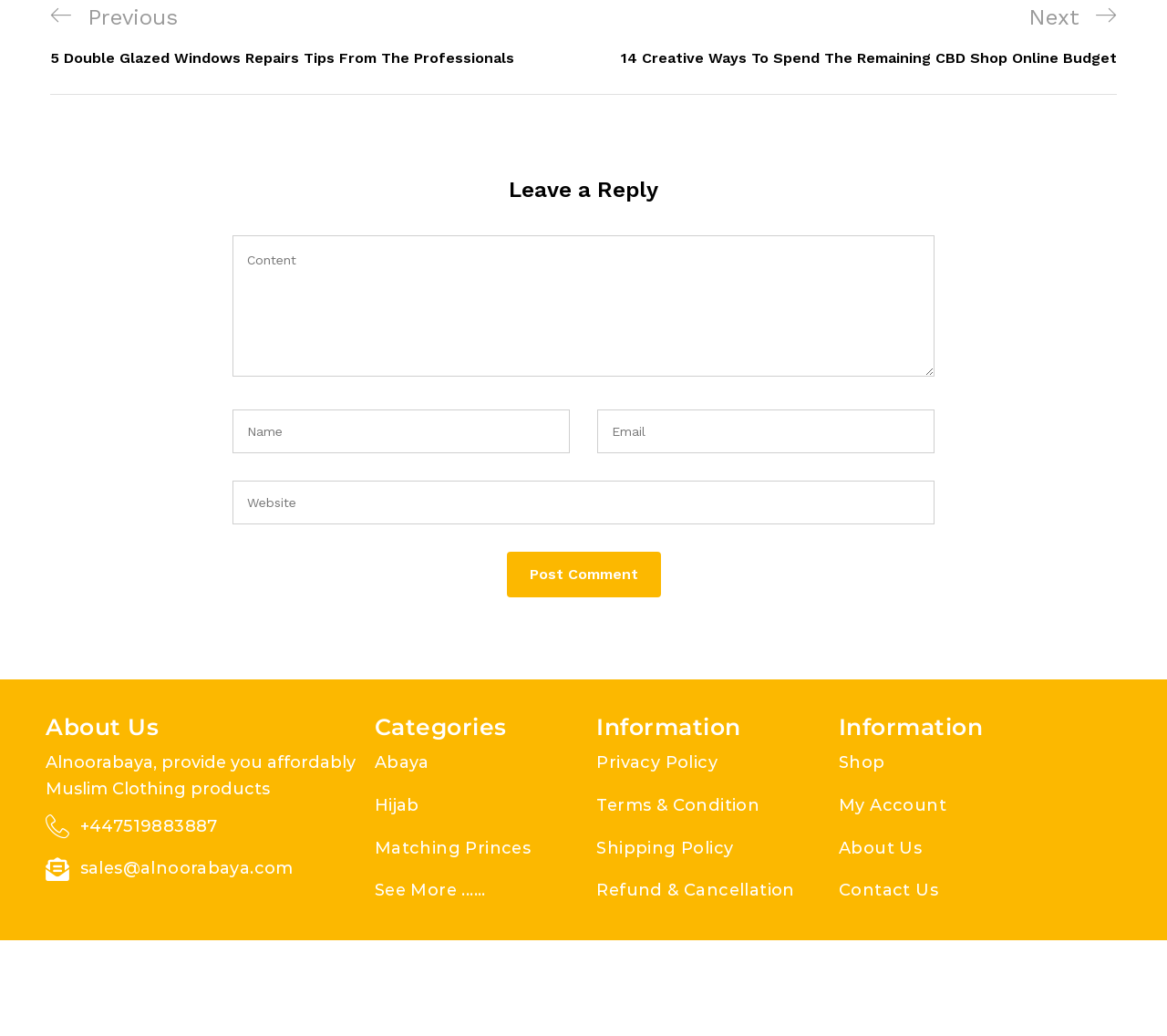Identify the bounding box coordinates necessary to click and complete the given instruction: "Leave a comment".

[0.199, 0.227, 0.801, 0.363]